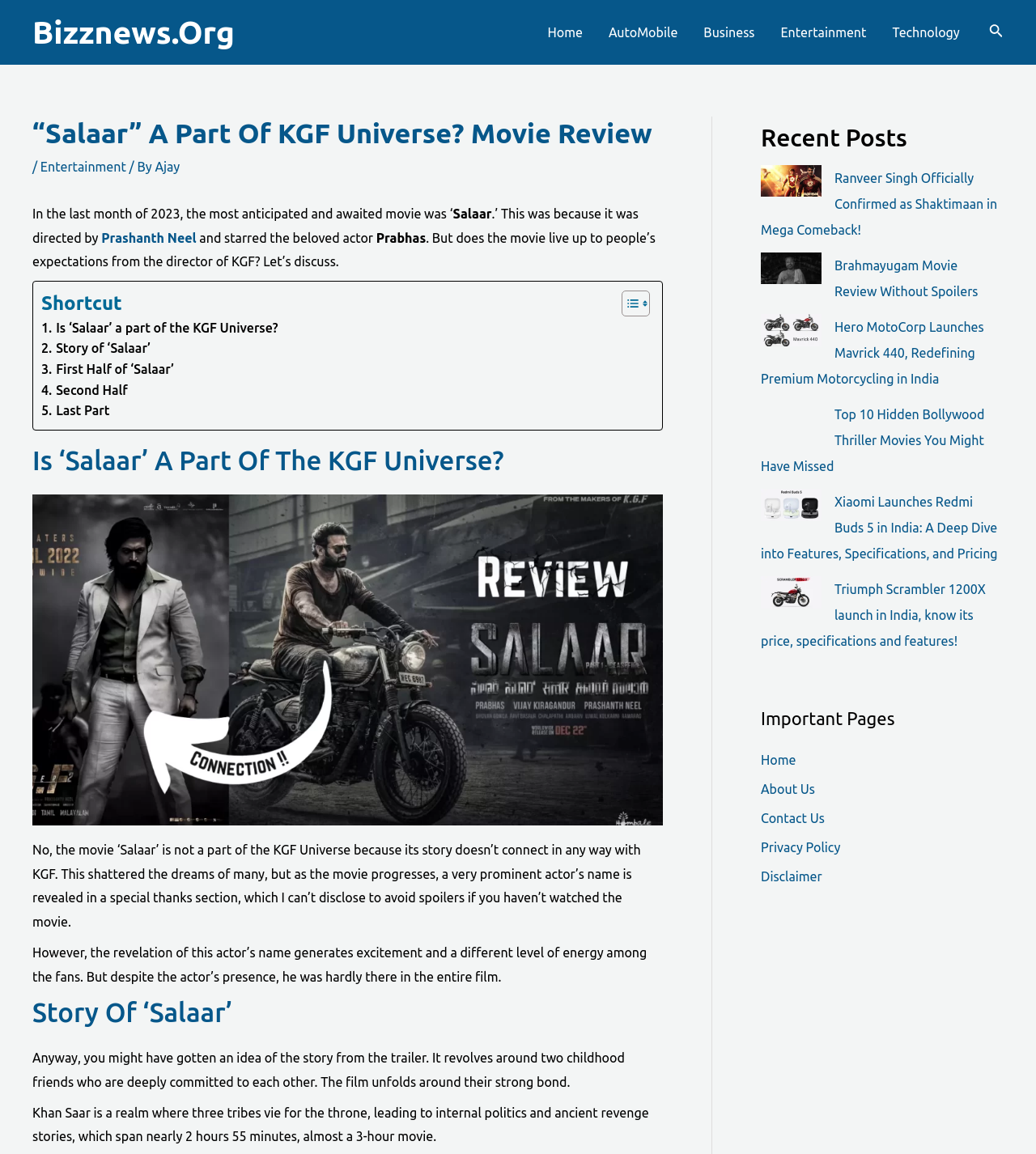Show the bounding box coordinates for the element that needs to be clicked to execute the following instruction: "Click on the 'Entertainment' link". Provide the coordinates in the form of four float numbers between 0 and 1, i.e., [left, top, right, bottom].

[0.039, 0.138, 0.122, 0.151]